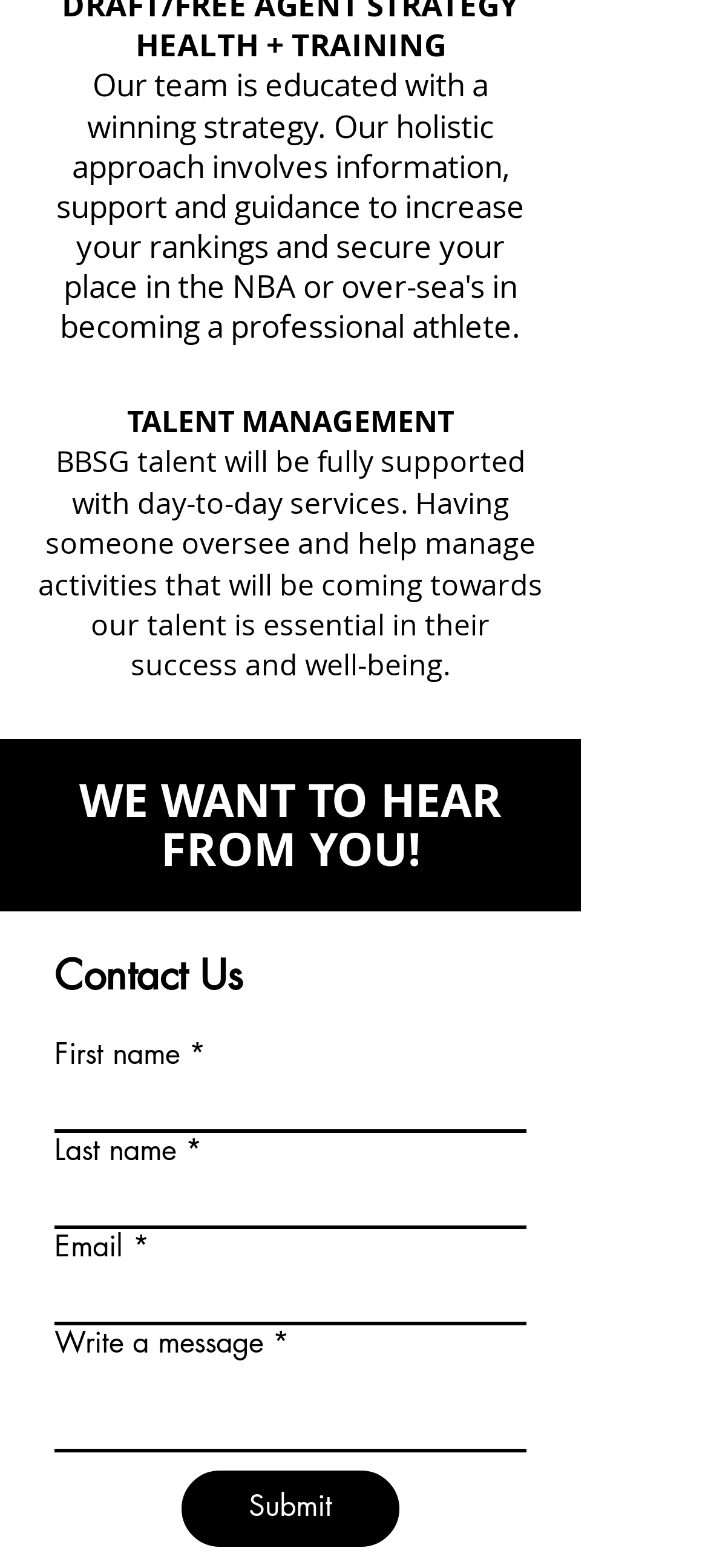What is the main focus of the team?
Please provide a comprehensive answer based on the visual information in the image.

The main focus of the team can be inferred from the first heading 'HEALTH + TRAINING' which suggests that the team is focused on providing health and training services to its clients.